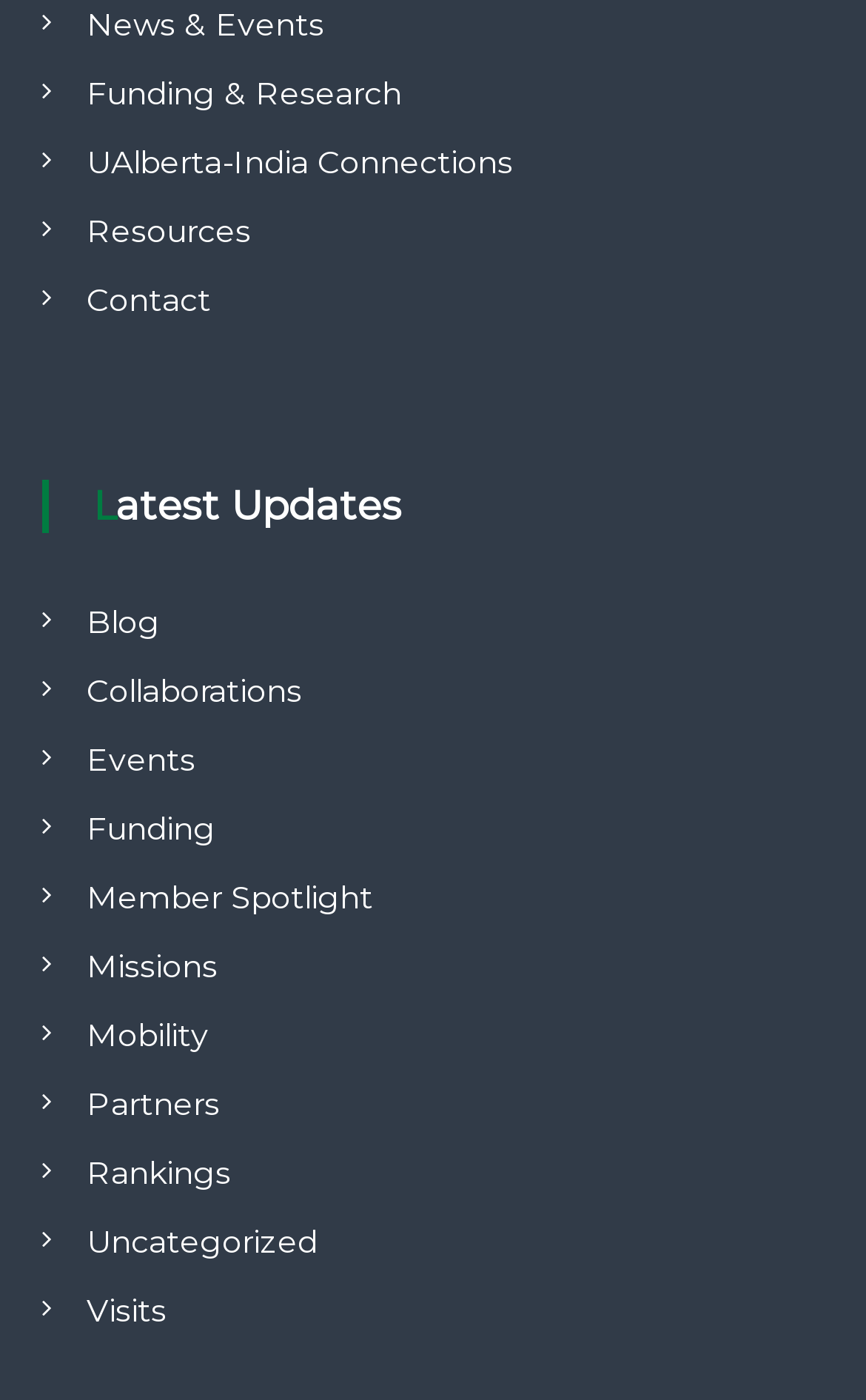Locate the bounding box coordinates of the element you need to click to accomplish the task described by this instruction: "Read the blog".

[0.1, 0.429, 0.185, 0.458]